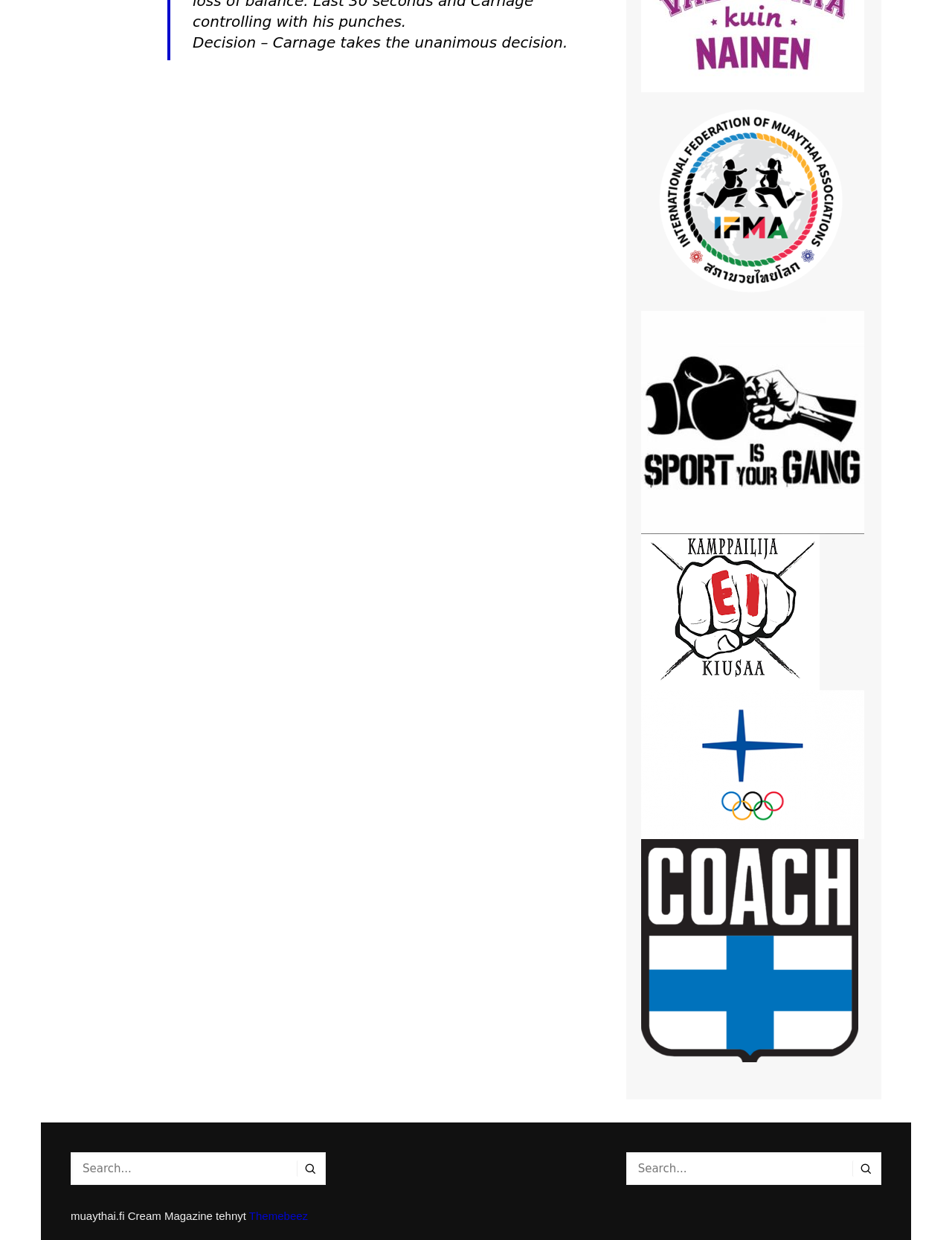Please provide a brief answer to the following inquiry using a single word or phrase:
What is the decision mentioned on the webpage?

Carnage takes the unanimous decision